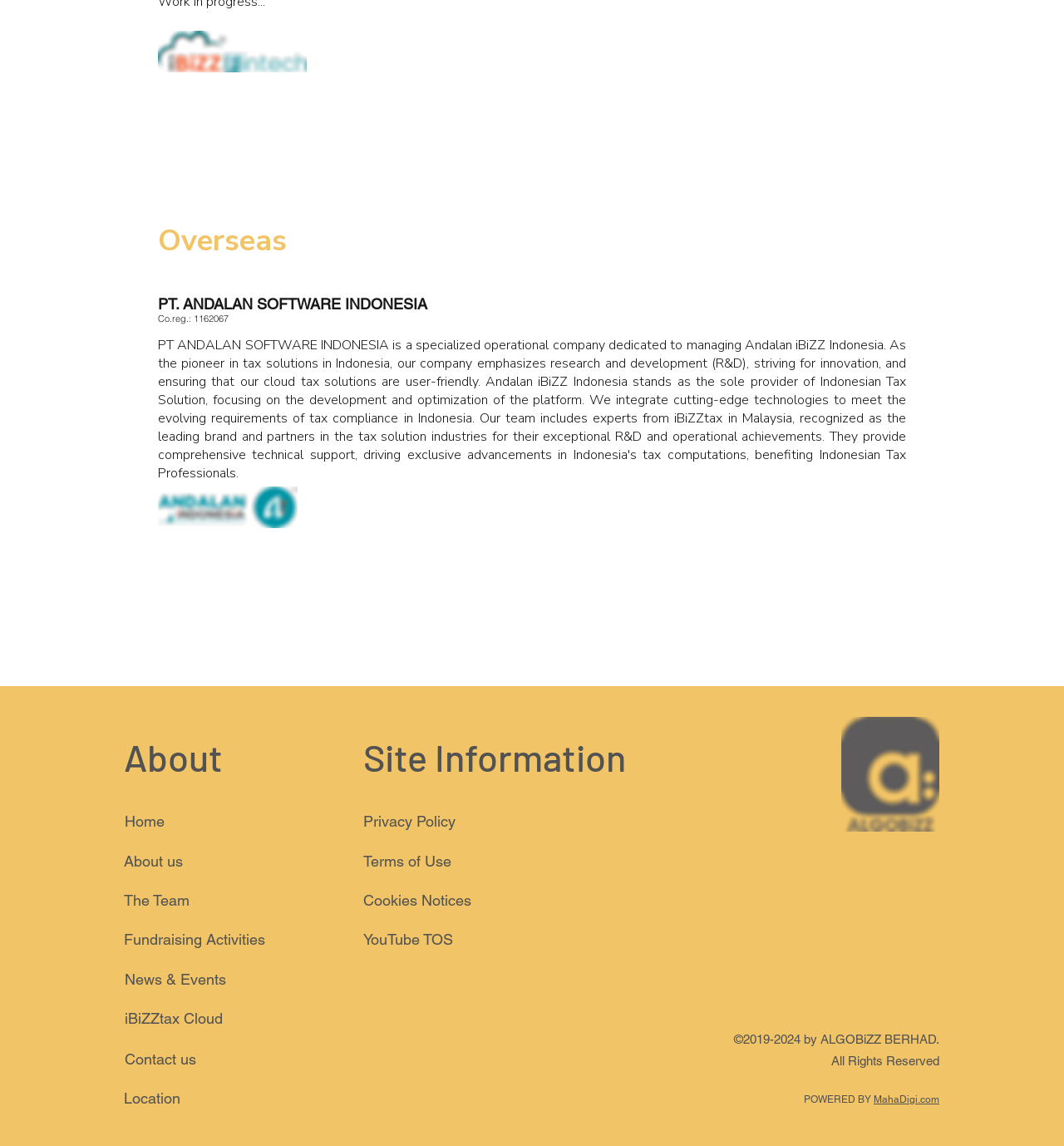Based on the element description "Cookies Notices", predict the bounding box coordinates of the UI element.

[0.341, 0.777, 0.443, 0.793]